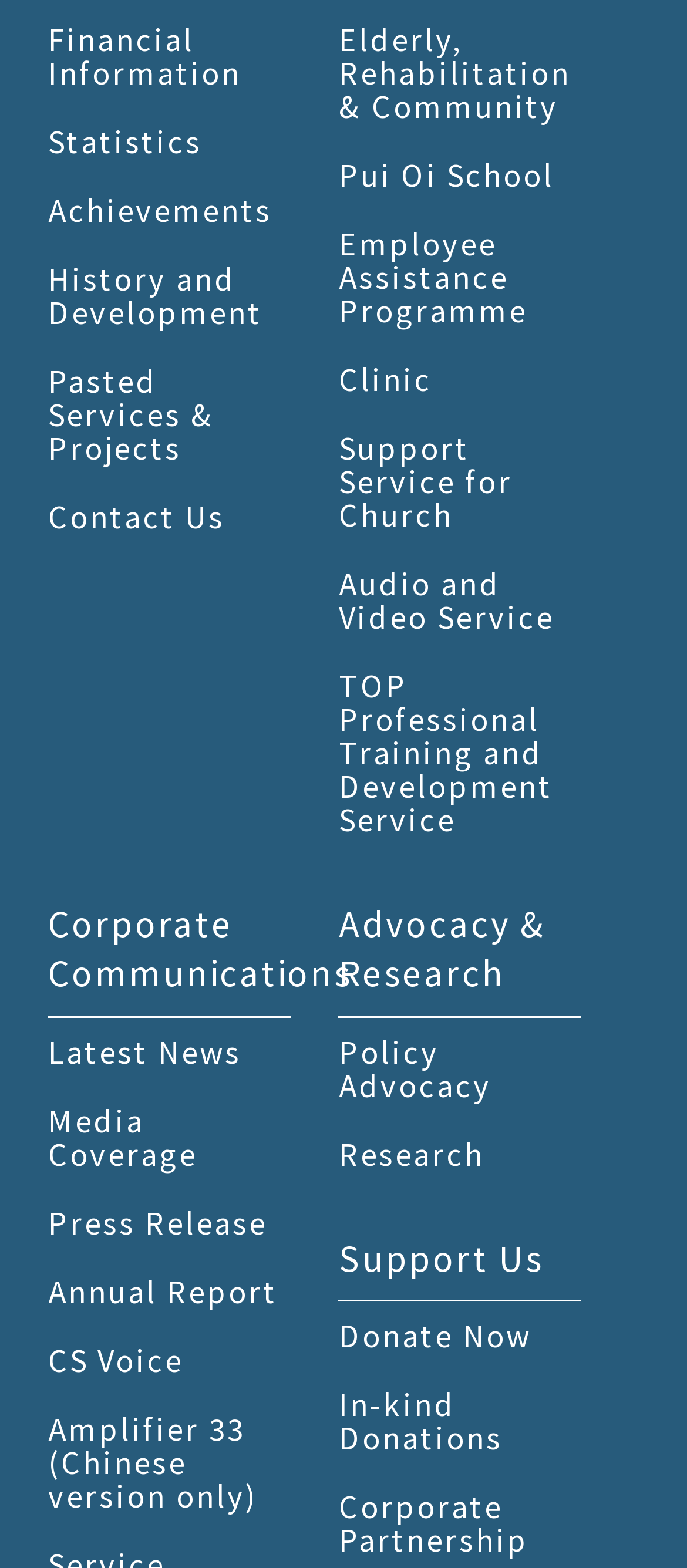Locate the bounding box coordinates of the segment that needs to be clicked to meet this instruction: "Explore Advocacy & Research".

[0.493, 0.561, 0.846, 0.649]